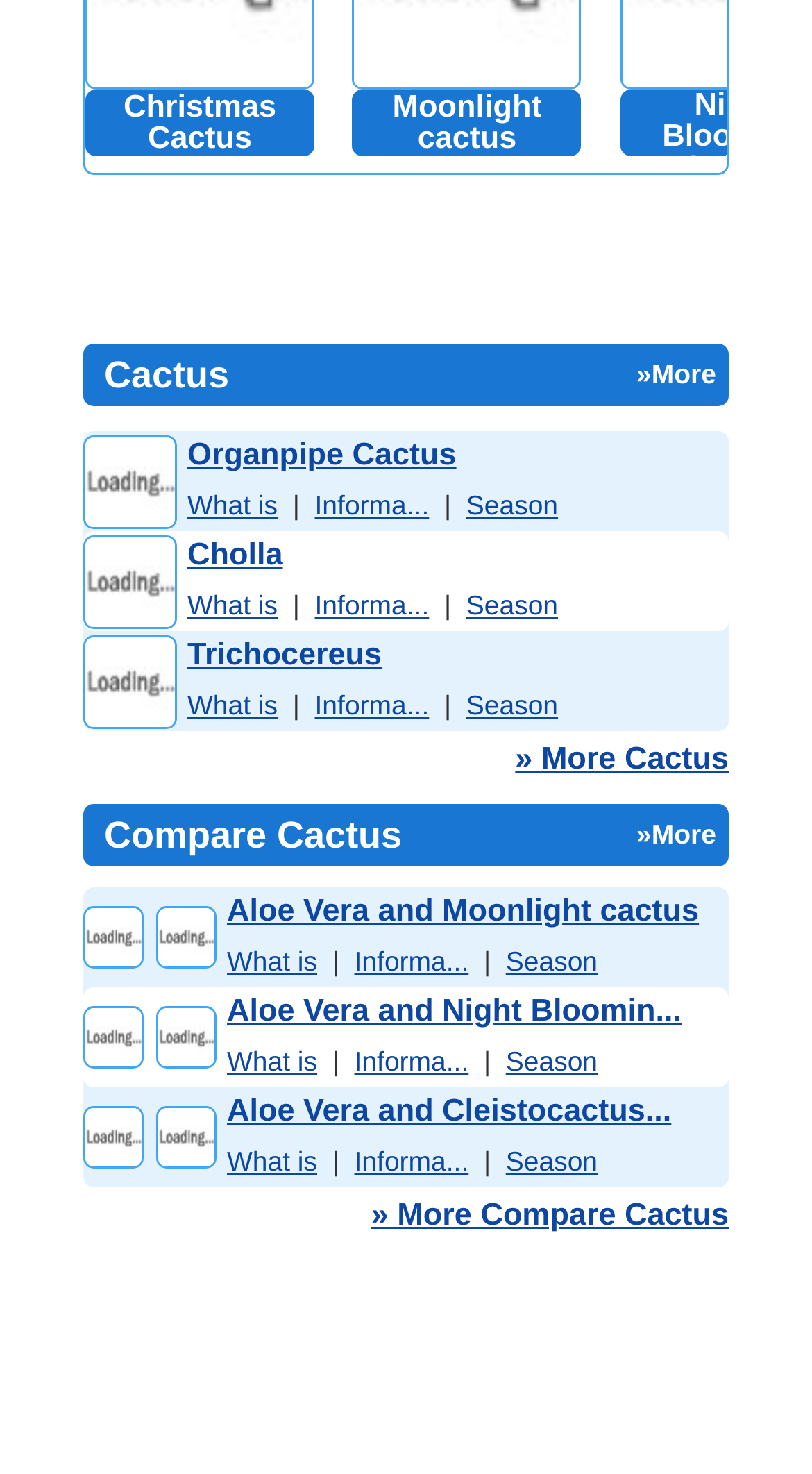Identify the bounding box coordinates for the UI element described as follows: "Season". Ensure the coordinates are four float numbers between 0 and 1, formatted as [left, top, right, bottom].

[0.574, 0.4, 0.687, 0.421]